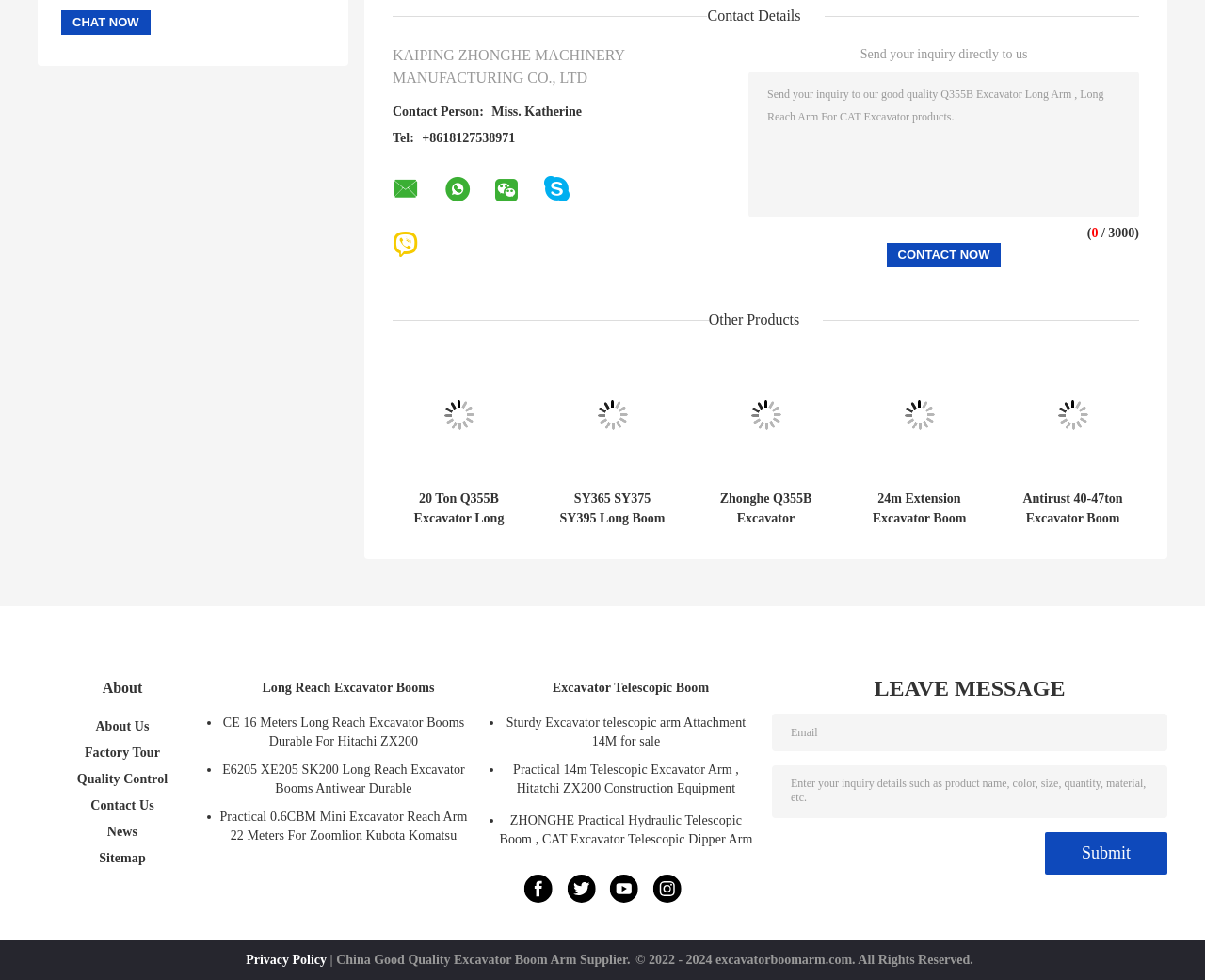Show me the bounding box coordinates of the clickable region to achieve the task as per the instruction: "Click the 'Contact Now' button".

[0.736, 0.247, 0.831, 0.272]